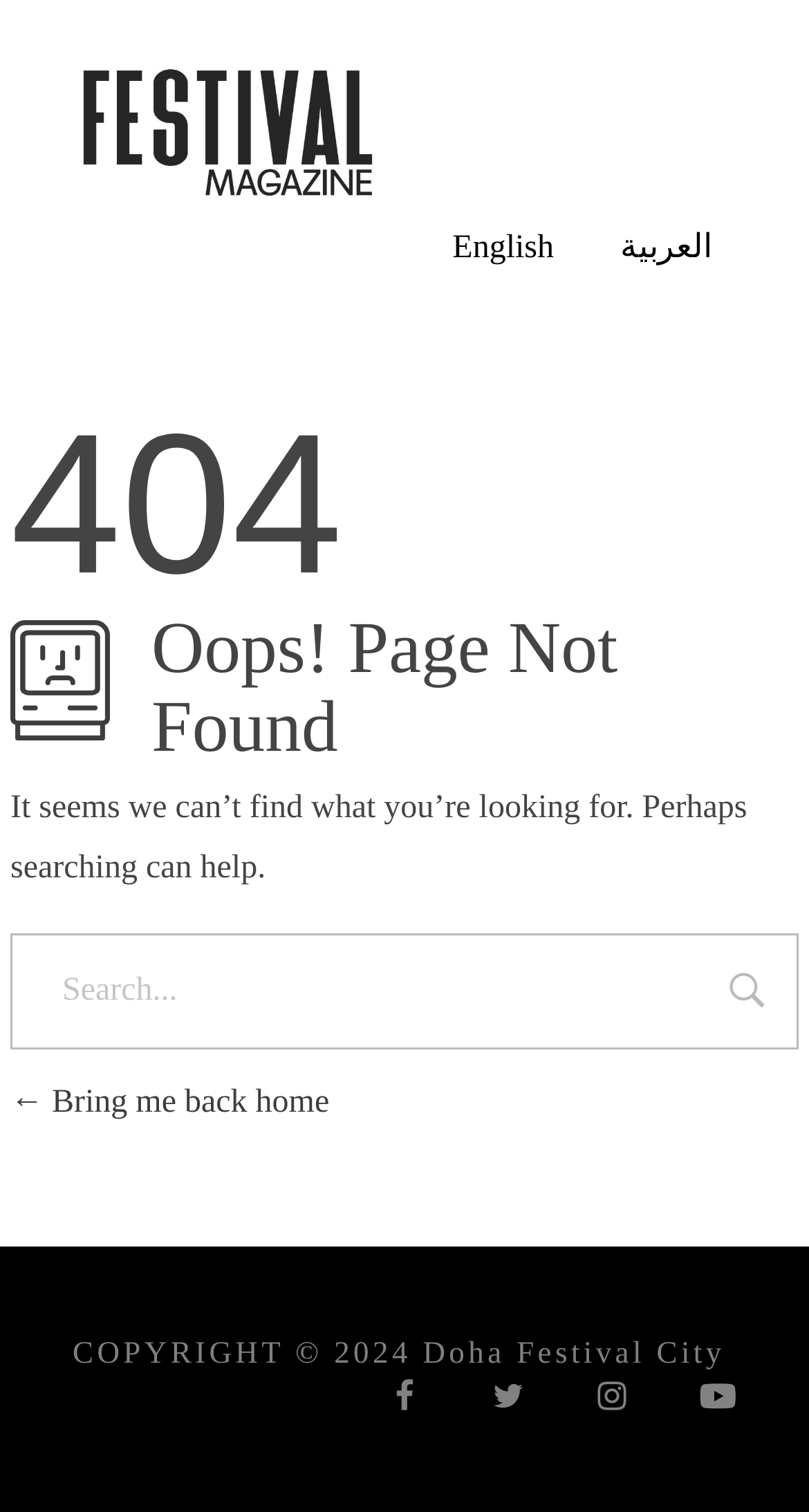How many language options are available?
Look at the image and construct a detailed response to the question.

There are two language options available, 'English' and 'العربية', which are presented as links at the top of the page.